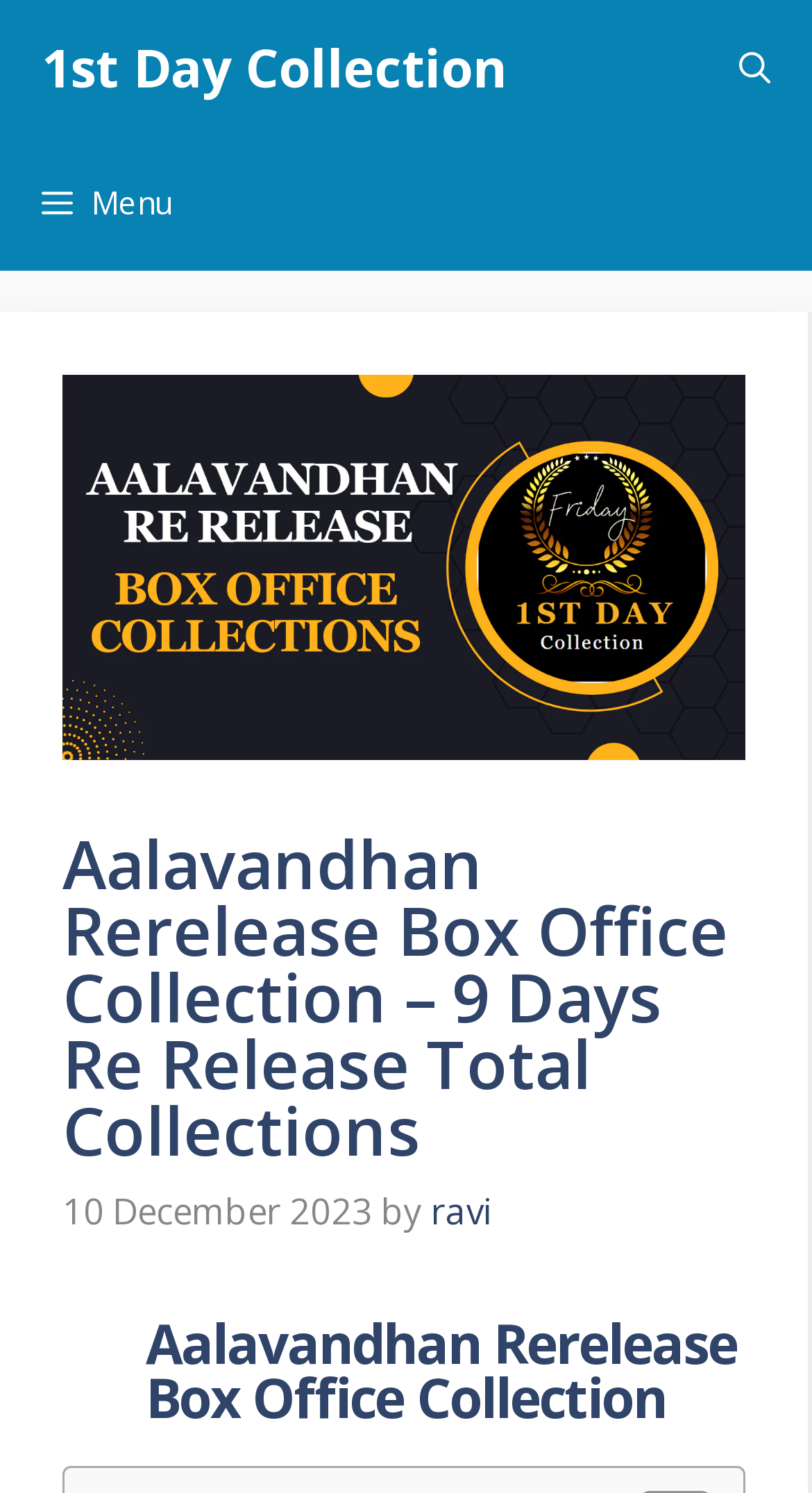Summarize the webpage in an elaborate manner.

The webpage is about the box office collection of the re-released Tamil movie "Aalavandhan" starring Kamal Hasan and Manisha Koirala. At the top, there is a navigation bar with a "Menu" button on the left and an "Open search" button on the right. Below the navigation bar, there is a large image related to the movie.

The main content of the webpage is divided into two sections. The top section has a heading that reads "Aalavandhan Rerelease Box Office Collection – 9 Days Re Release Total Collections" and displays the date "10 December 2023" and the author's name "ravi". 

Below this section, there is another heading that simply reads "Aalavandhan Rerelease Box Office Collection". There is also a link to "1st Day Collection" on the top navigation bar, suggesting that the webpage provides detailed information about the movie's box office performance.